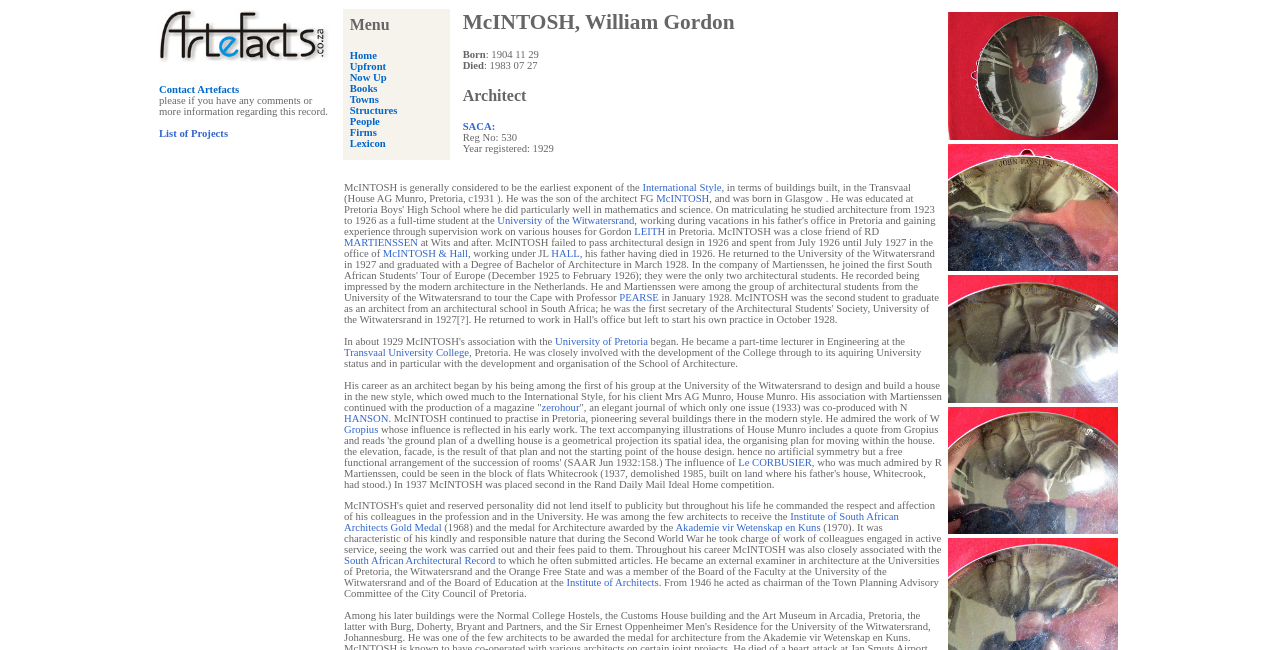Could you find the bounding box coordinates of the clickable area to complete this instruction: "read more about McINTOSH, William Gordon"?

[0.361, 0.014, 0.737, 0.246]